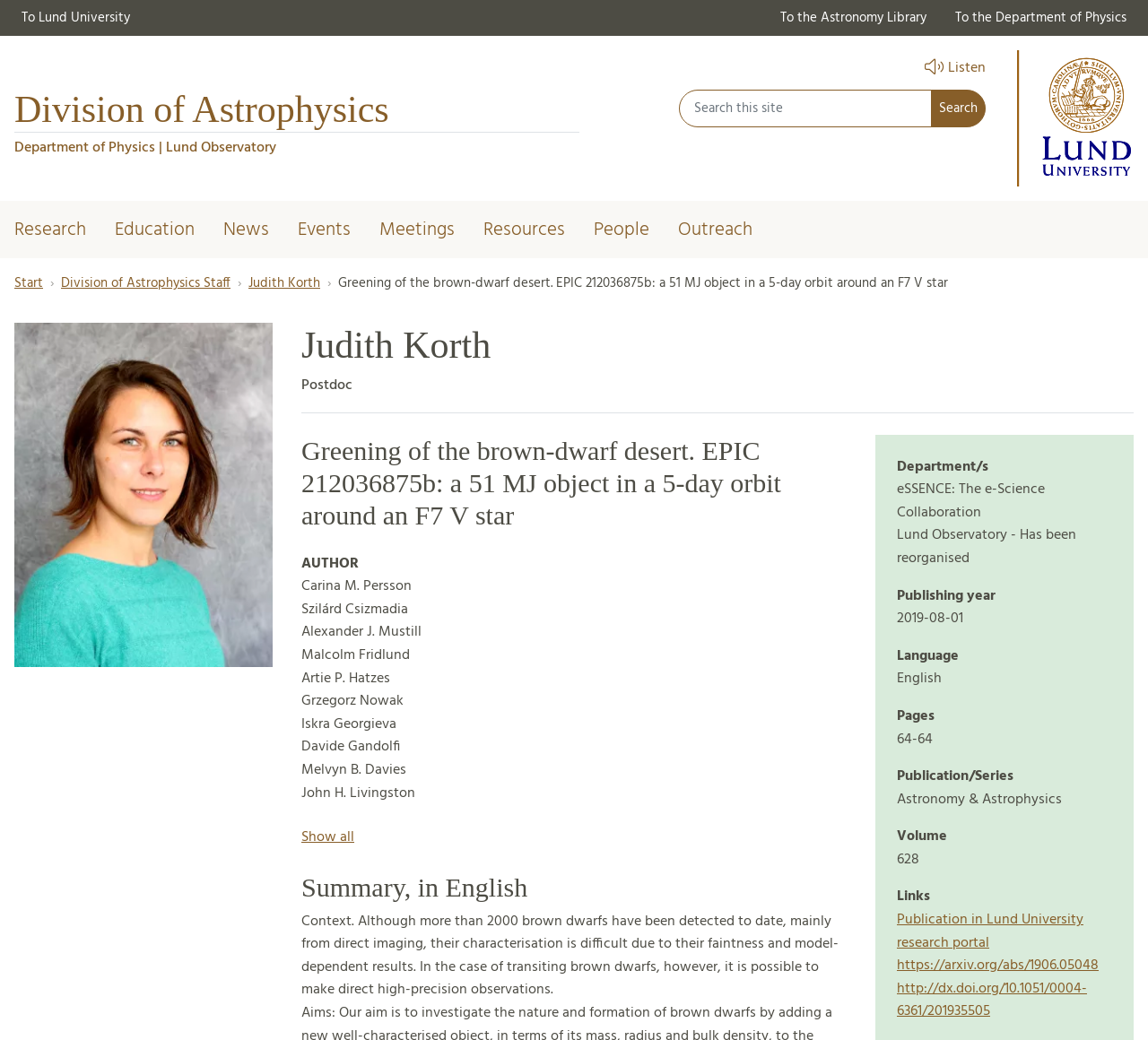Can you pinpoint the bounding box coordinates for the clickable element required for this instruction: "Read the article about '25 Best Robot Toys for Kids'"? The coordinates should be four float numbers between 0 and 1, i.e., [left, top, right, bottom].

None